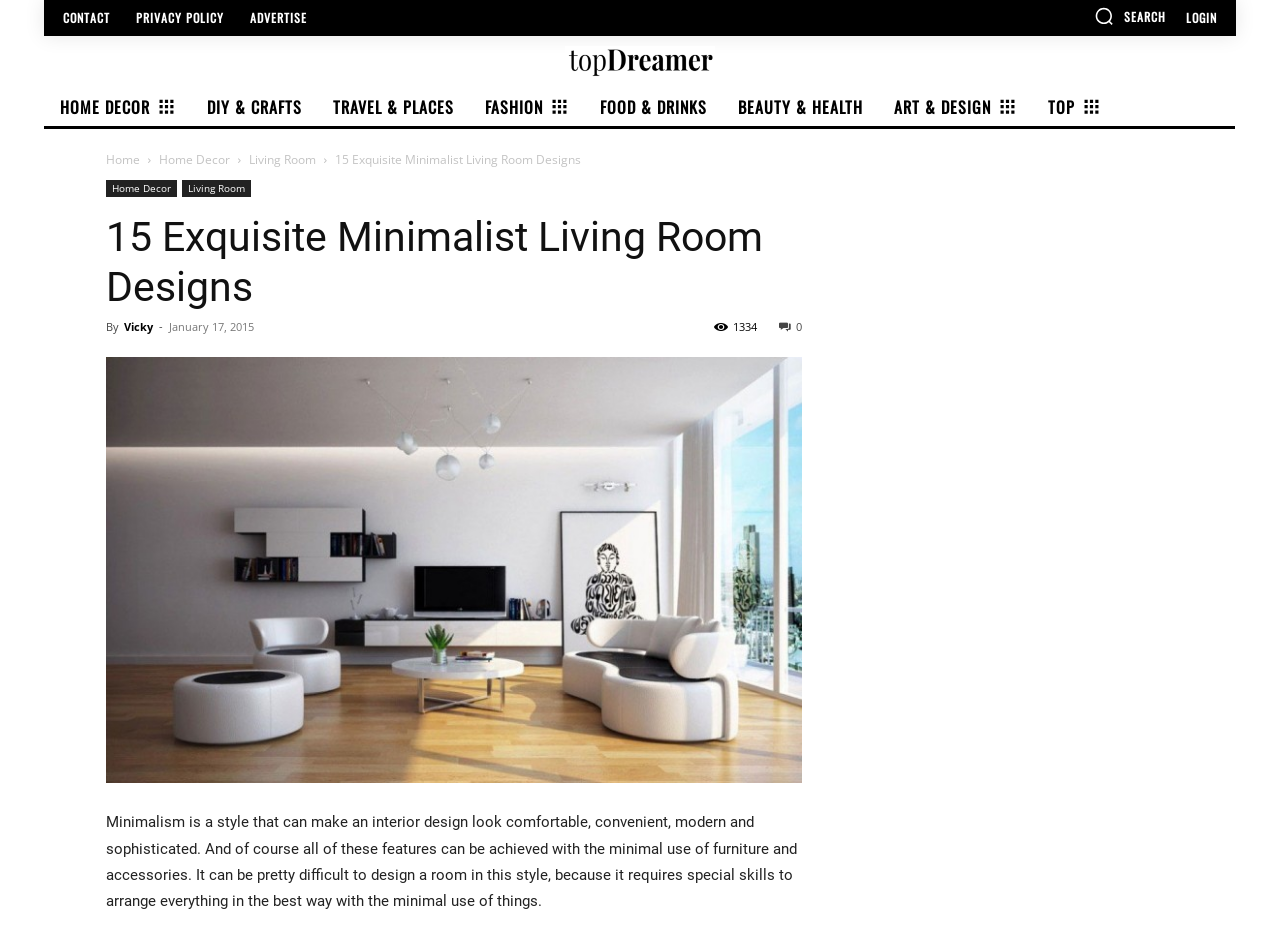Convey a detailed summary of the webpage, mentioning all key elements.

This webpage is about 15 exquisite minimalist living room designs, as indicated by the title. At the top left corner, there is a logo, and next to it, there are several links, including "HOME DECOR", "DIY & CRAFTS", "TRAVEL & PLACES", "FASHION", "FOOD & DRINKS", "BEAUTY & HEALTH", "ART & DESIGN", and "TOP". Each of these links has a small icon next to it.

Below these links, there is a search bar at the top right corner, accompanied by a small magnifying glass icon. Next to the search bar, there are links to "LOGIN" and "CONTACT", as well as a "PRIVACY POLICY" link.

The main content of the webpage is divided into two sections. The first section has a heading that reads "15 Exquisite Minimalist Living Room Designs" and is accompanied by a subheading that mentions the author, Vicky, and the date of publication, January 17, 2015. There is also a link to share the article, indicated by a small icon.

Below the heading, there is a large image that takes up most of the width of the webpage. The image is likely a showcase of one of the minimalist living room designs.

The second section of the main content is a block of text that describes the concept of minimalism in interior design. It explains that minimalism can make a room look comfortable, convenient, modern, and sophisticated, and that it requires special skills to arrange everything in the best way with minimal use of furniture and accessories.

At the bottom of the webpage, there is a complementary section that takes up about half of the width of the webpage.